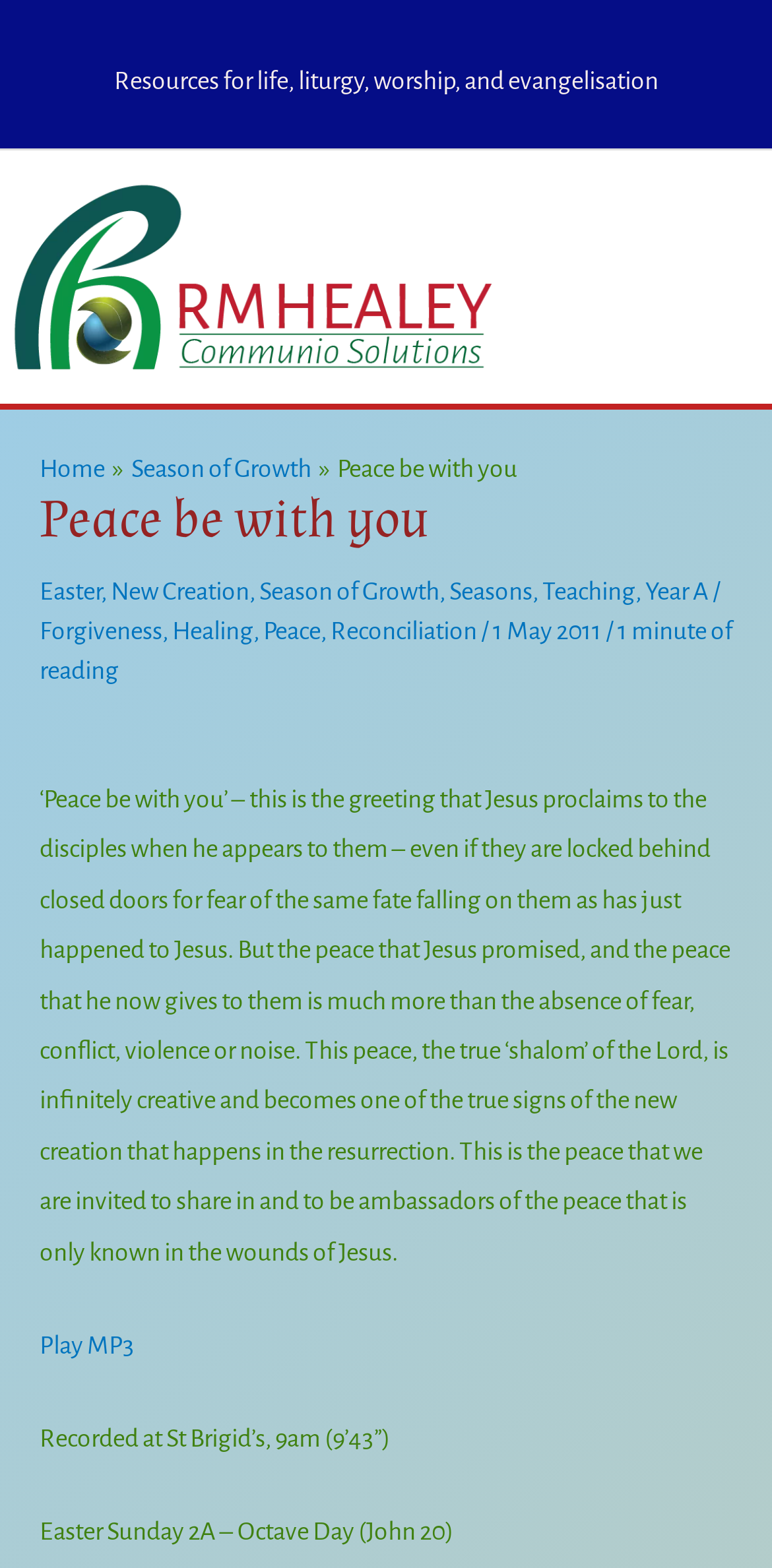Given the description: "Power Tools", determine the bounding box coordinates of the UI element. The coordinates should be formatted as four float numbers between 0 and 1, [left, top, right, bottom].

None